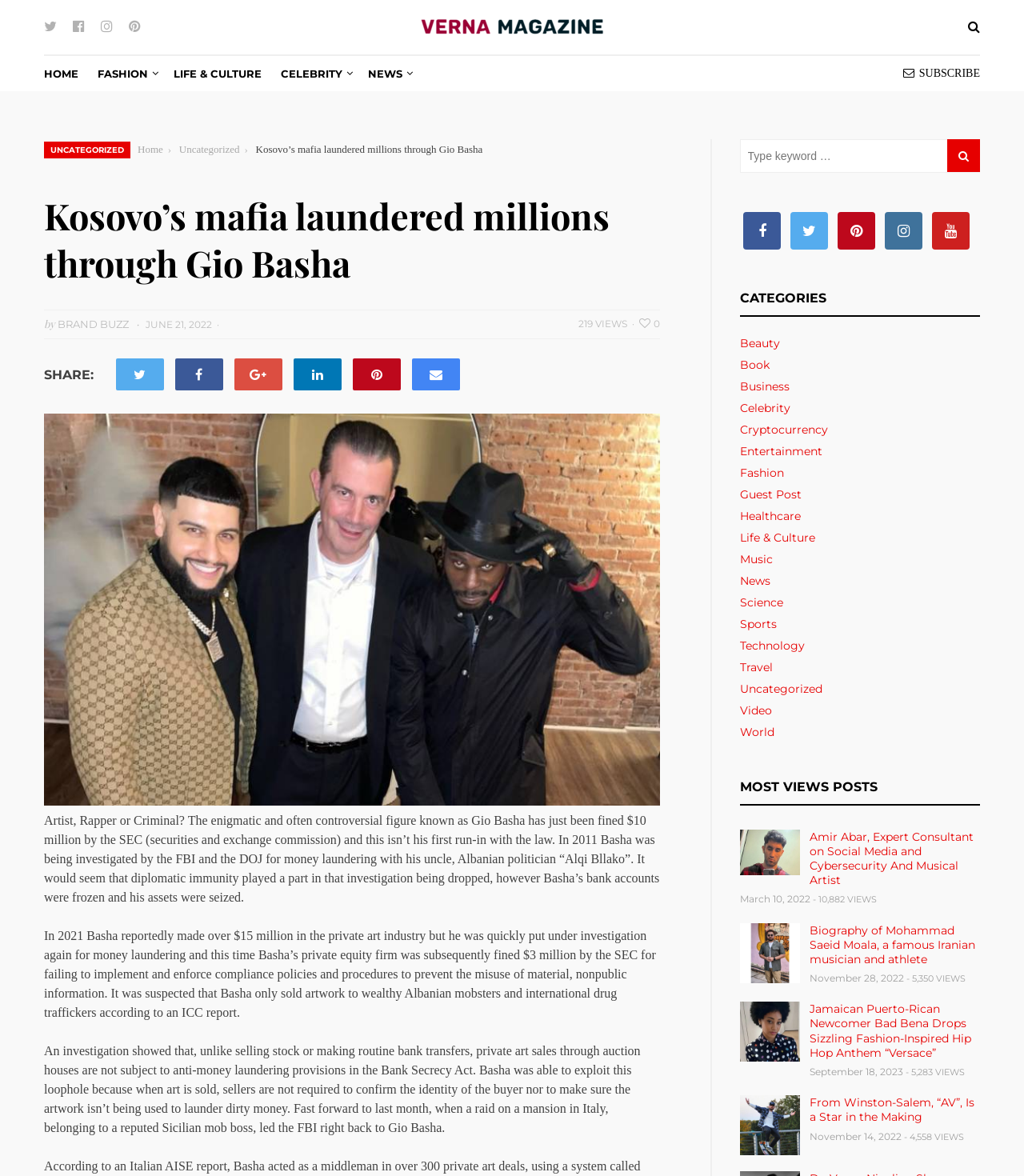Please determine and provide the text content of the webpage's heading.

Kosovo’s mafia laundered millions through Gio Basha